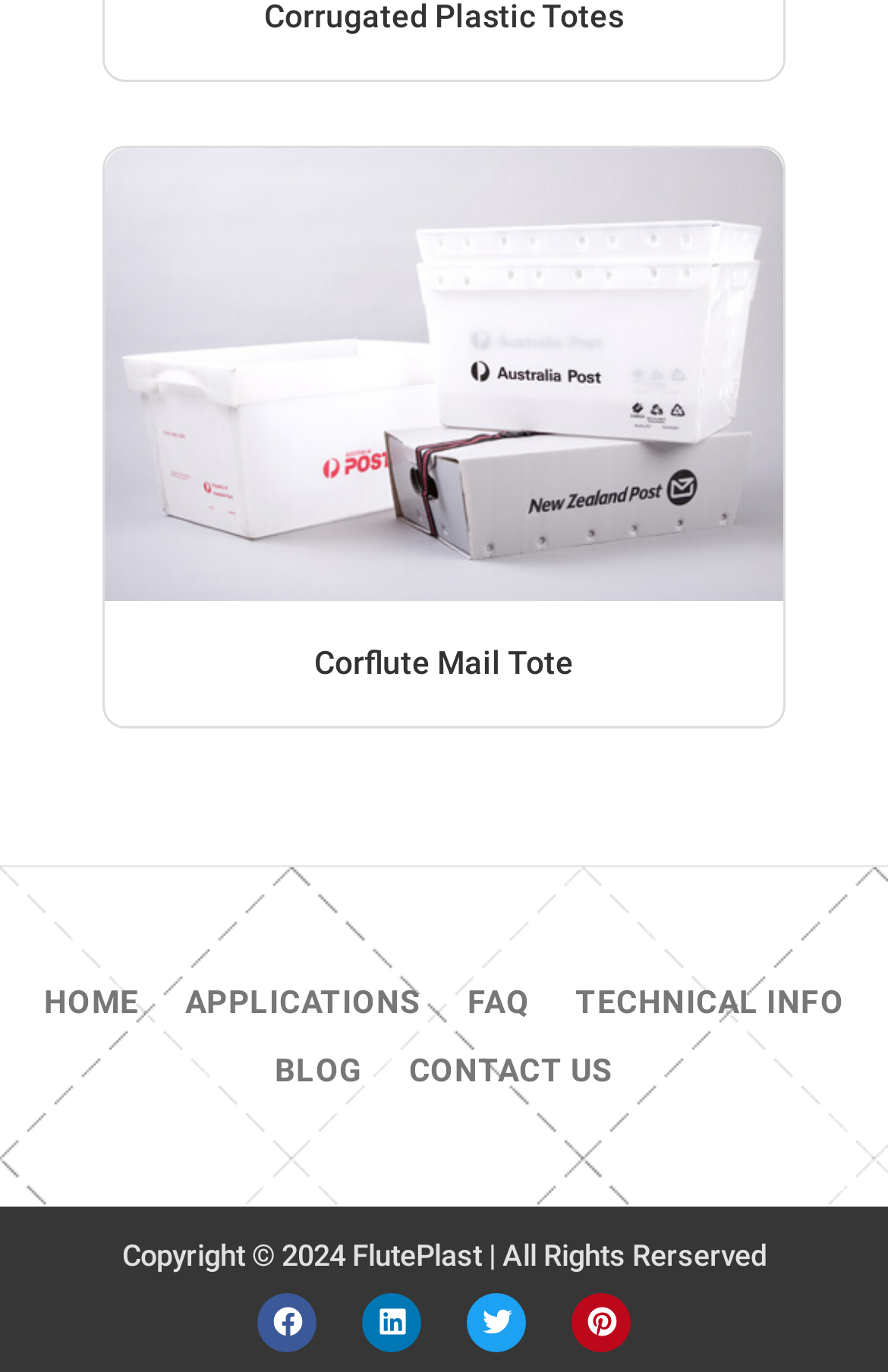Please locate the clickable area by providing the bounding box coordinates to follow this instruction: "check FAQ".

[0.501, 0.705, 0.622, 0.755]